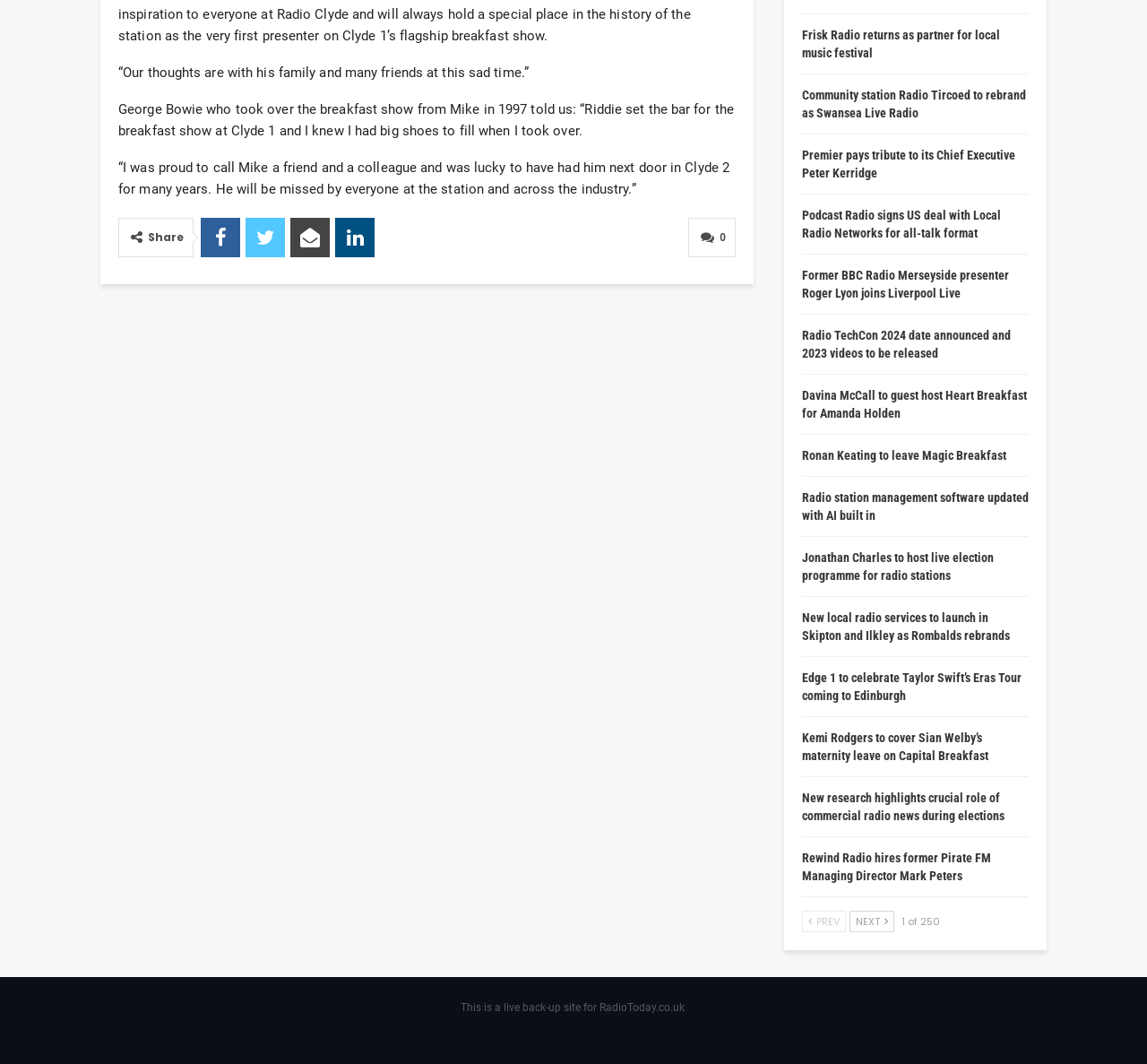Given the element description Prev, predict the bounding box coordinates for the UI element in the webpage screenshot. The format should be (top-left x, top-left y, bottom-right x, bottom-right y), and the values should be between 0 and 1.

[0.699, 0.856, 0.738, 0.876]